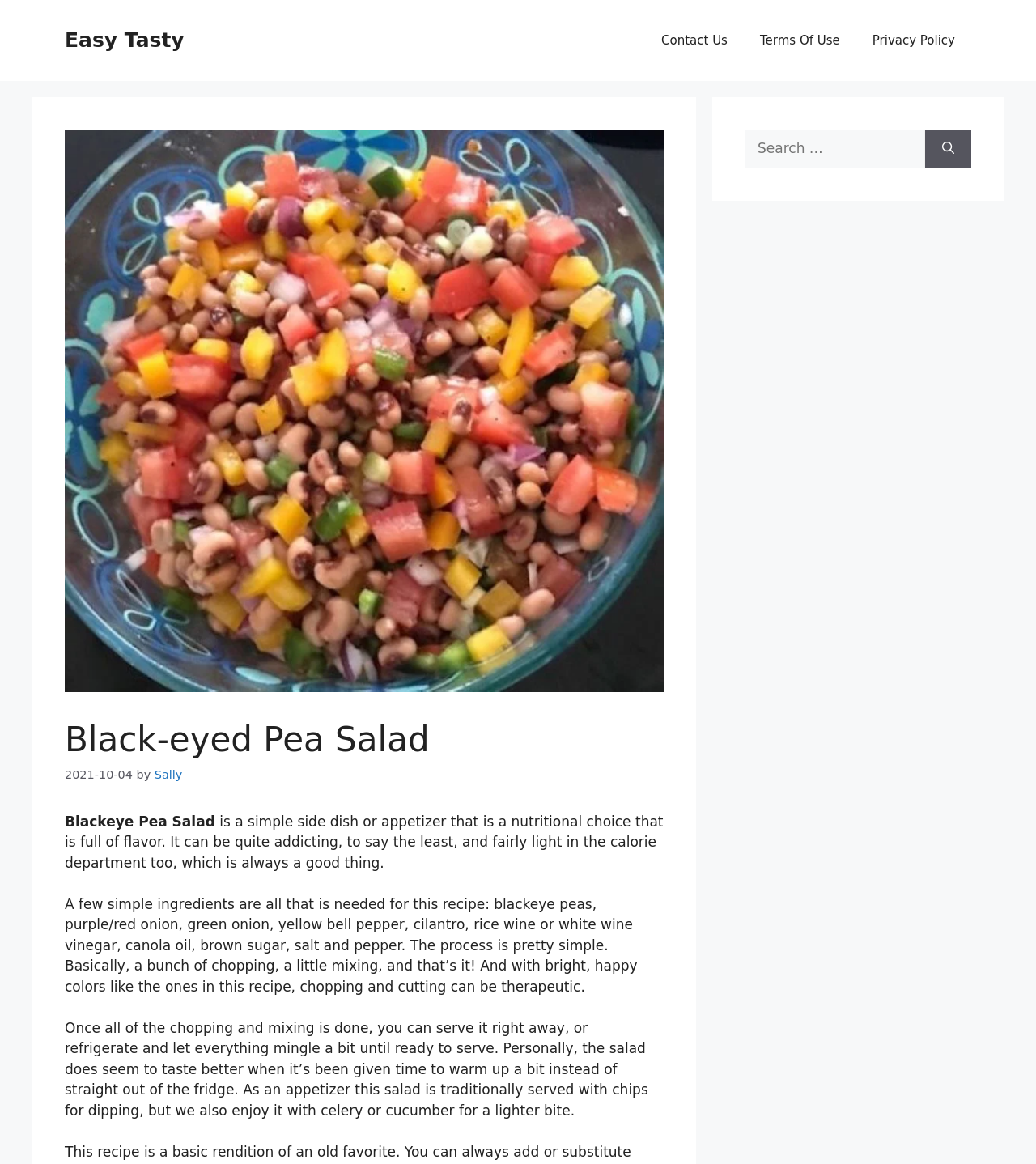Use one word or a short phrase to answer the question provided: 
What type of ingredients are used in the recipe?

Vegetables and seasonings